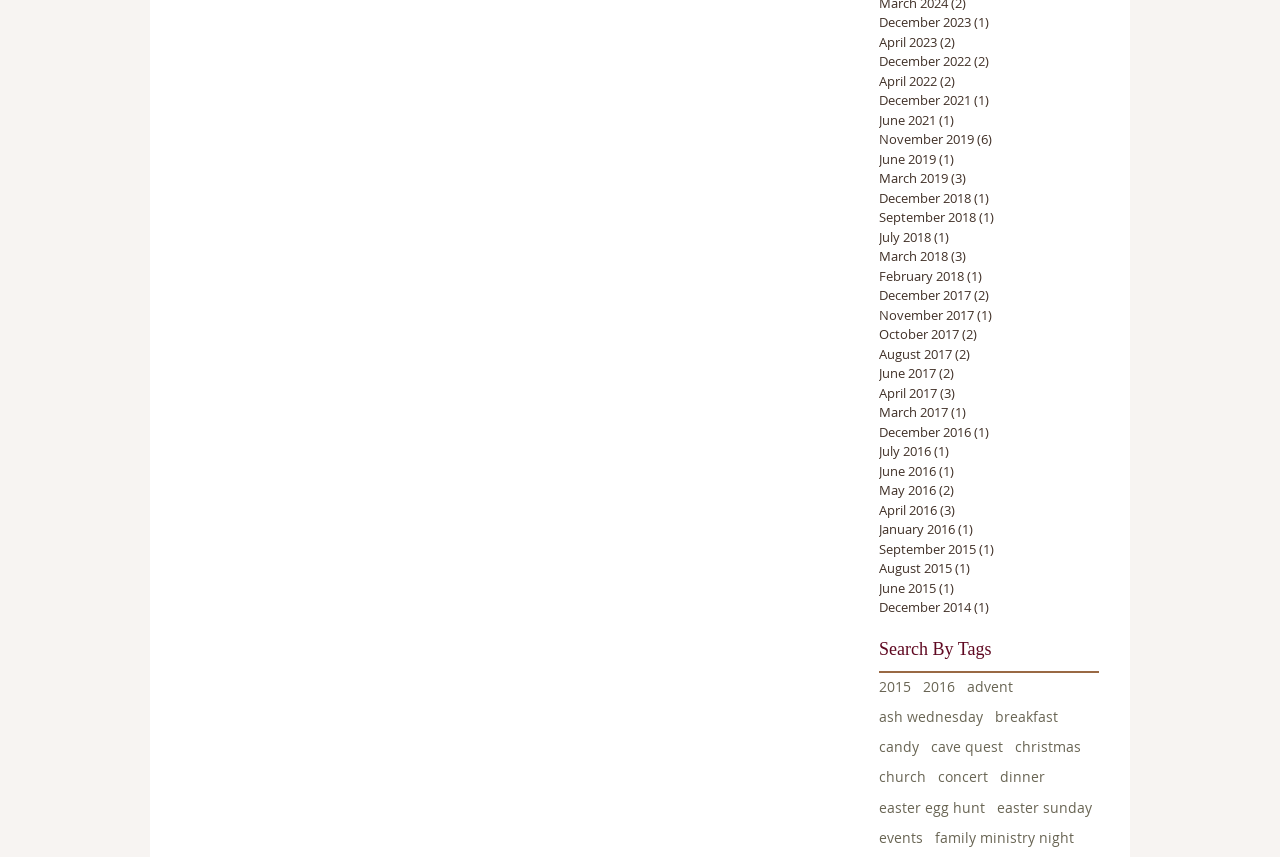Determine the bounding box coordinates of the clickable region to carry out the instruction: "View 2015 posts".

[0.687, 0.791, 0.712, 0.812]